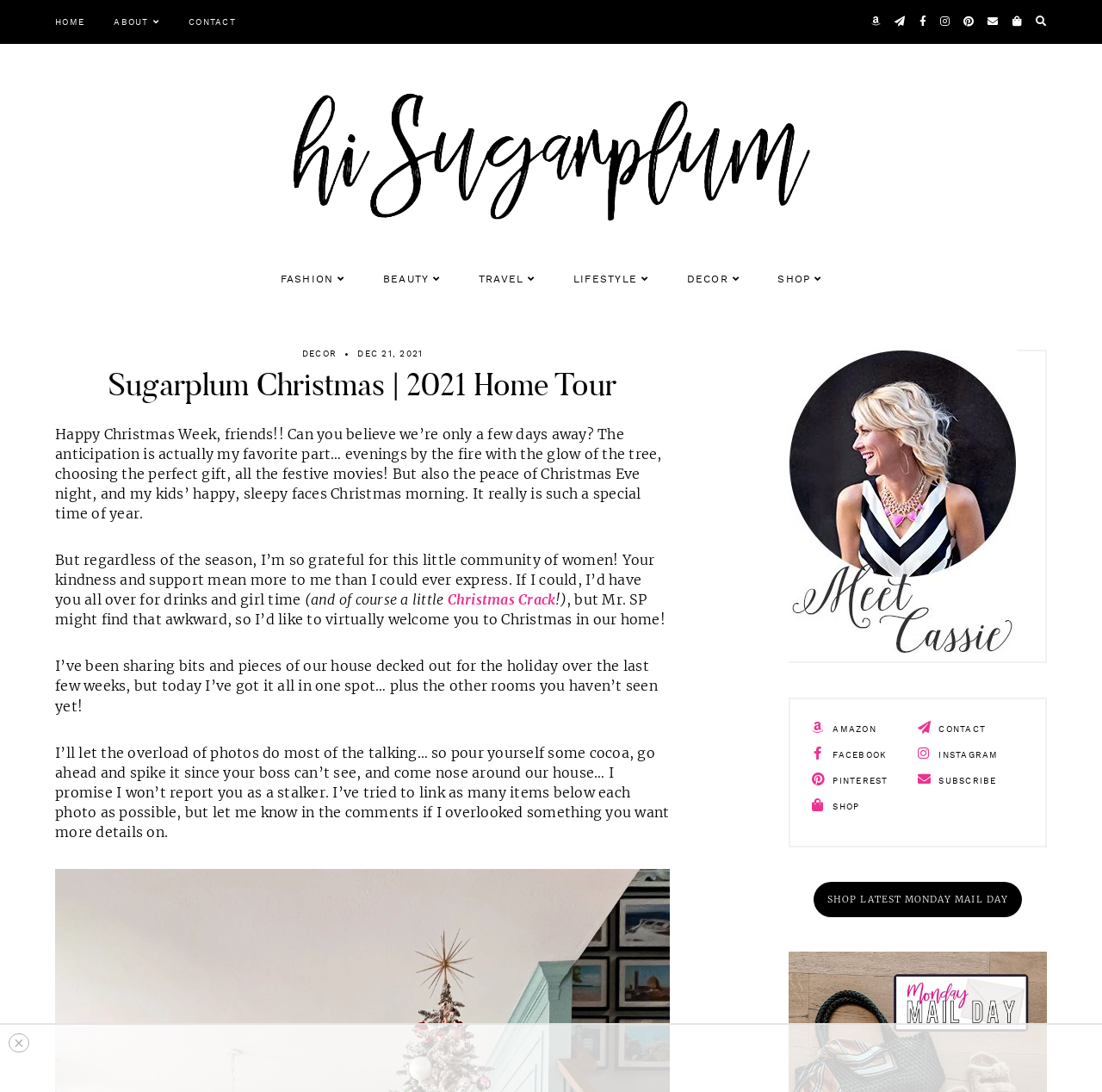Please determine the bounding box coordinates of the section I need to click to accomplish this instruction: "Search for something".

None